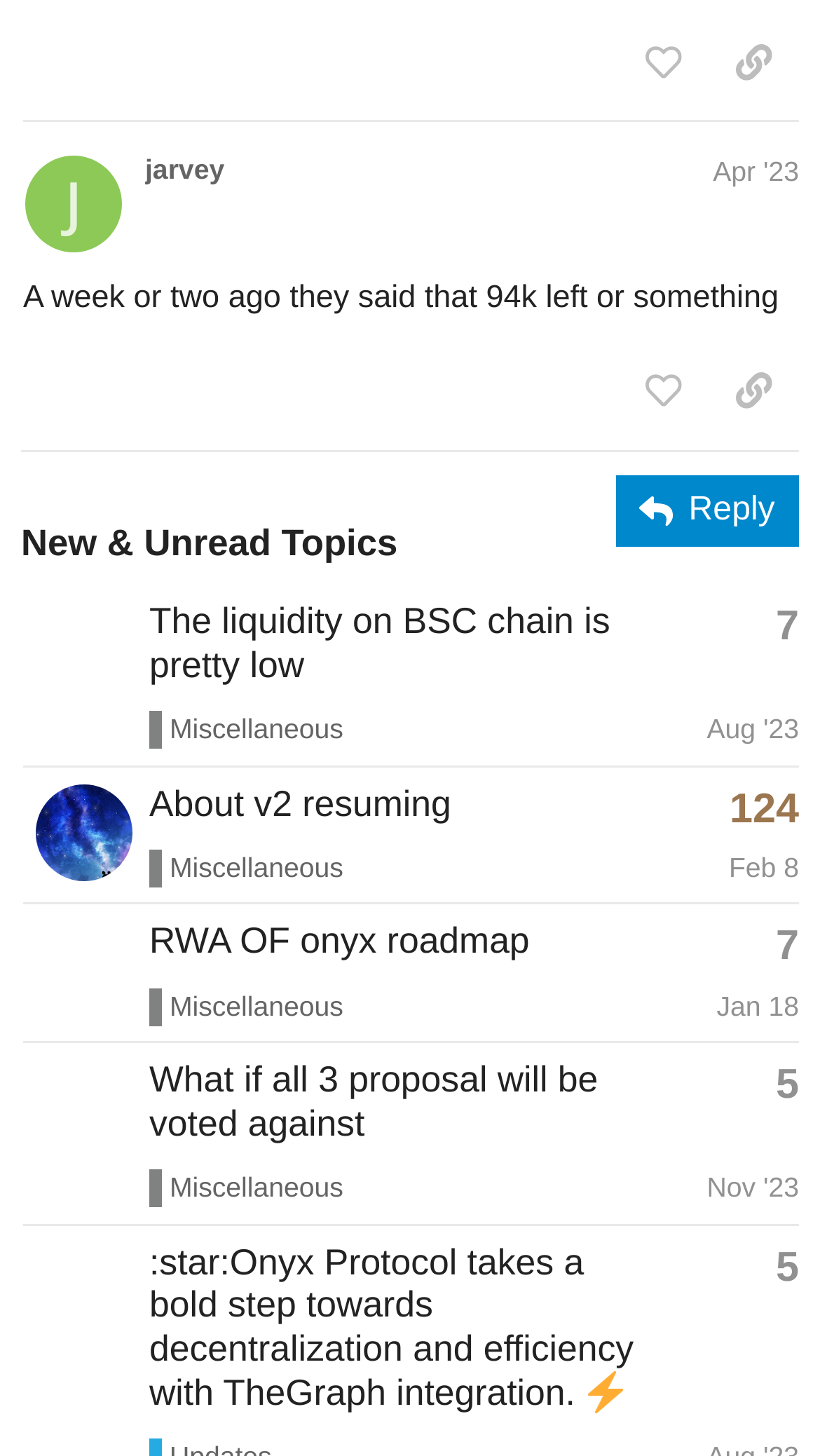What is the name of the user who posted 'What if all 3 proposal will be voted against'?
Refer to the image and provide a one-word or short phrase answer.

Terra